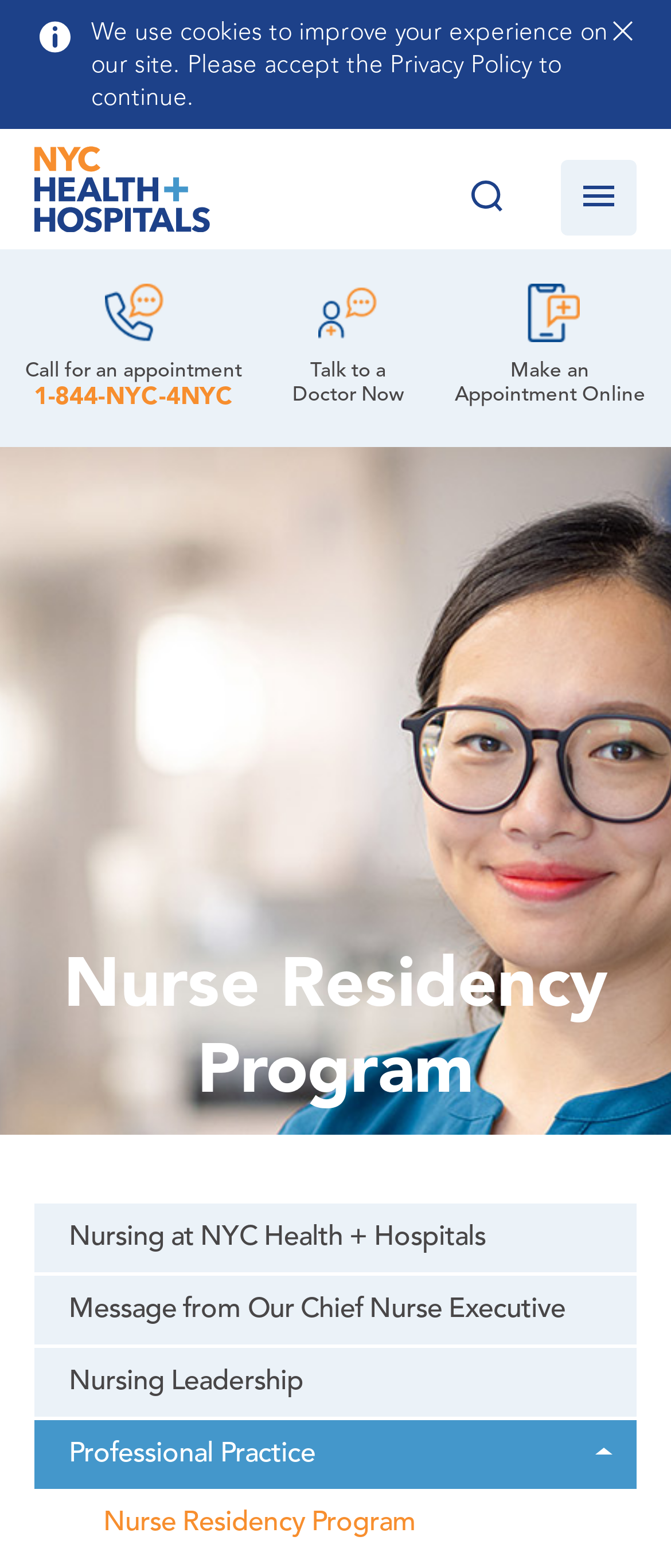Locate the bounding box coordinates of the clickable part needed for the task: "Call for an appointment".

[0.038, 0.231, 0.184, 0.244]